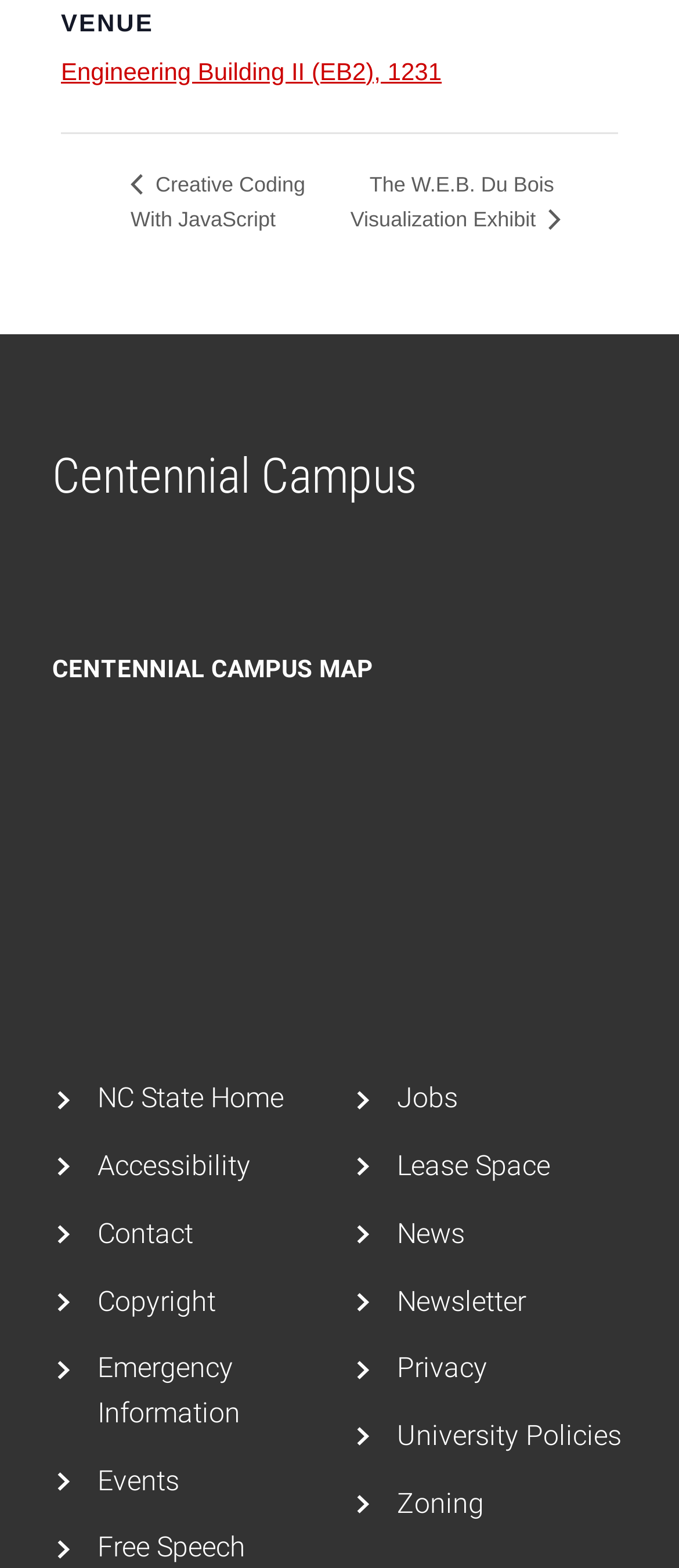Given the content of the image, can you provide a detailed answer to the question?
What is the name of the event venue?

I found the answer by looking at the description list term 'Venue name' which has a corresponding description list detail containing the link 'Engineering Building II (EB2), 1231'.